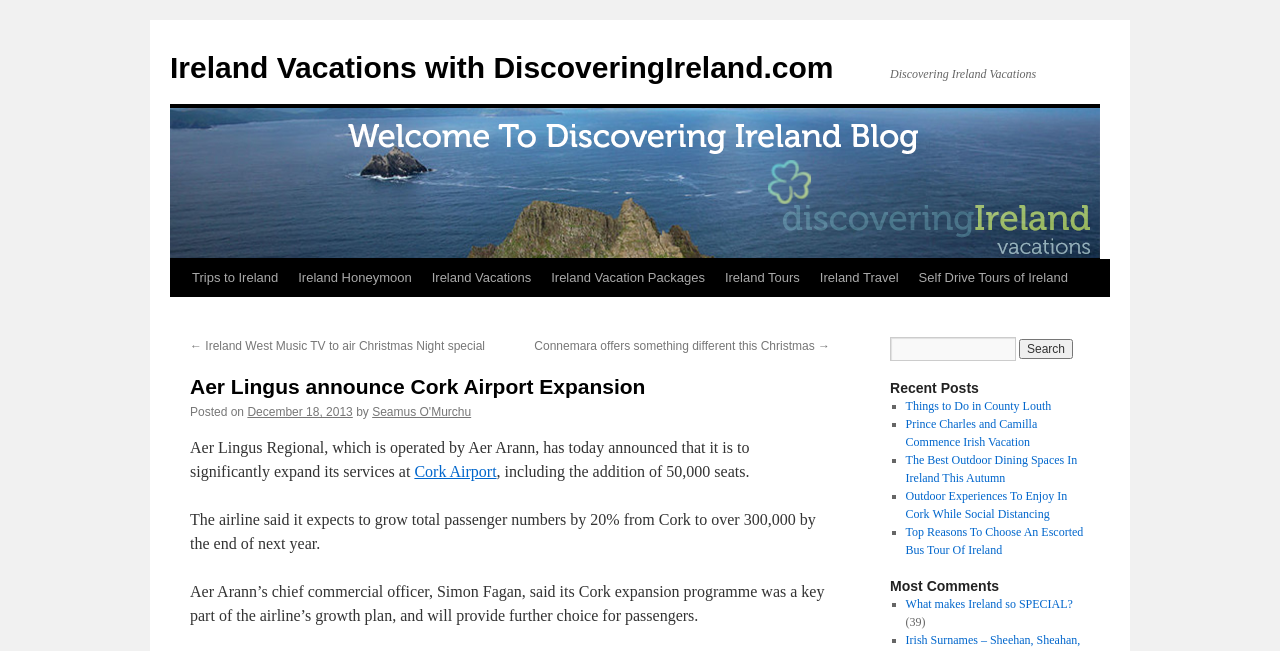Please find the bounding box for the UI element described by: "Care at our homes".

None